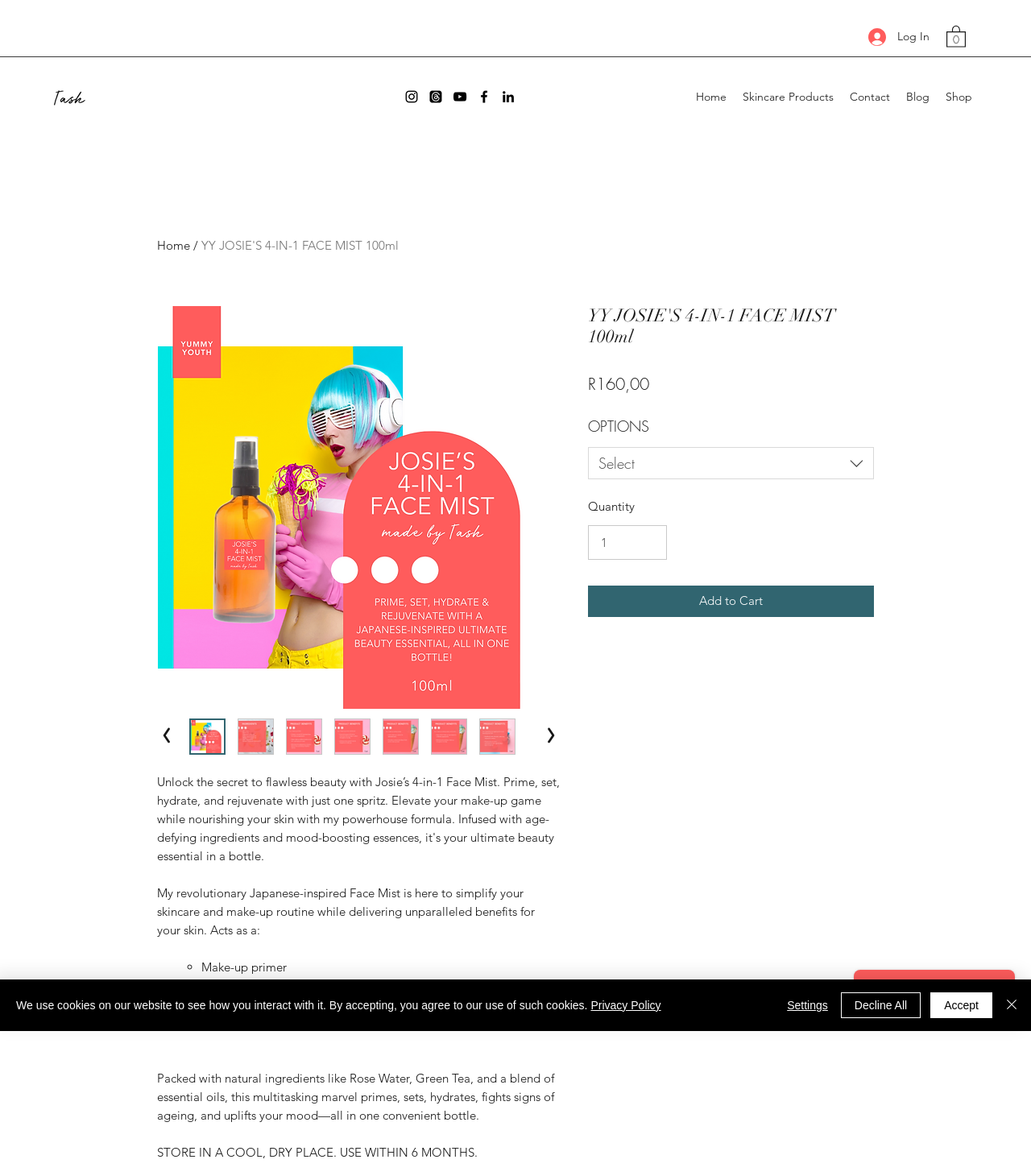Could you locate the bounding box coordinates for the section that should be clicked to accomplish this task: "Click the Instagram link".

[0.391, 0.075, 0.407, 0.089]